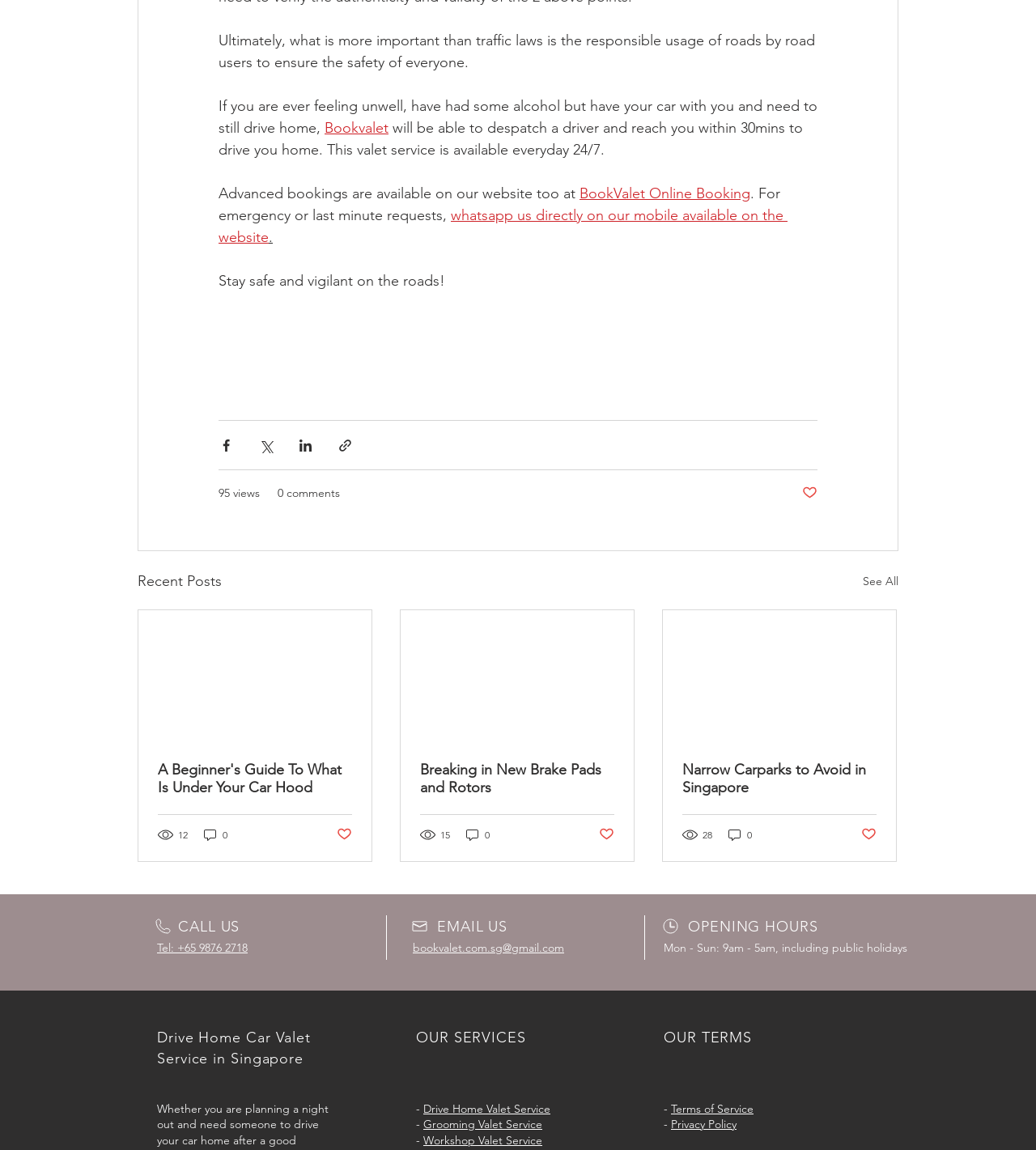Please identify the bounding box coordinates of the element's region that should be clicked to execute the following instruction: "Go to the 'daverobbdesigns.com' website". The bounding box coordinates must be four float numbers between 0 and 1, i.e., [left, top, right, bottom].

None